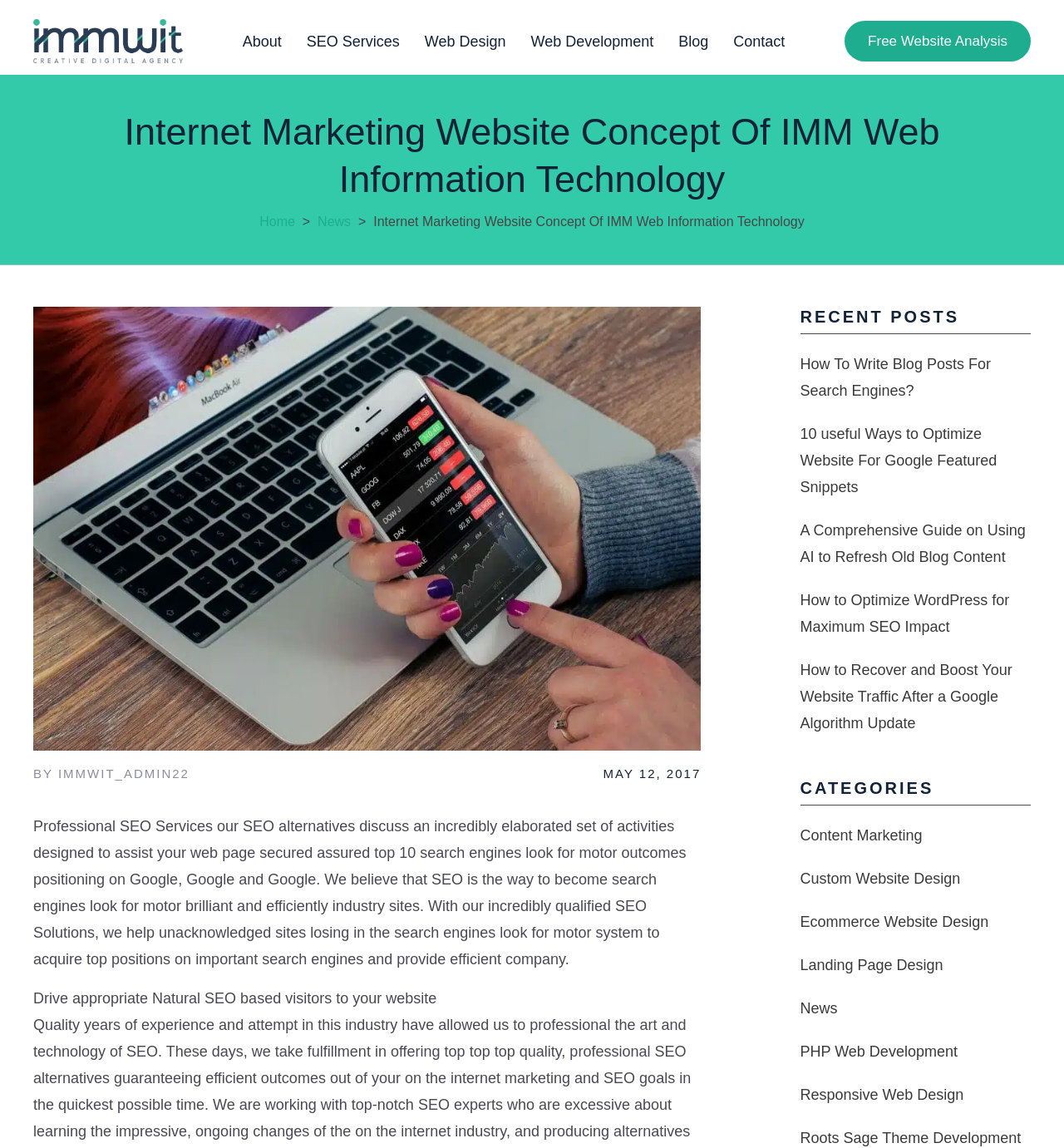Locate the bounding box coordinates of the area where you should click to accomplish the instruction: "Click on the 'How To Write Blog Posts For Search Engines?' link".

[0.752, 0.31, 0.931, 0.348]